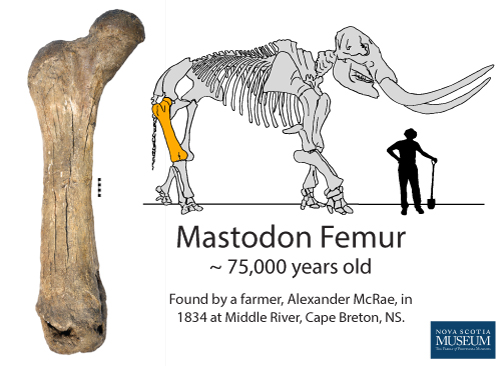Give a thorough explanation of the elements present in the image.

The image displays a remarkable Mastodon femur estimated to be around 75,000 years old, prominently featured on the left side. Accompanying the femur is a diagrammatic illustration of a Mastodon skeleton on the right, where the femur is highlighted in yellow to showcase its anatomical location. Below the femur, a caption notes that this significant bone was discovered by farmer Alexander McRae in 1834 at Middle River, Cape Breton, Nova Scotia. The image is presented with a professional touch, including the logo of the Nova Scotia Museum, emphasizing its significance in the context of natural history and fossil displays.